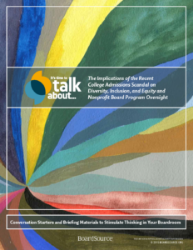Describe thoroughly the contents of the image.

The image features a colorful abstract design that serves as the cover for a document titled "It’s Time to Talk About... The Implications of the Recent College Admissions Scandal on Diversity, Inclusion, and Equity and Nonprofit Board Program Oversight." The artwork incorporates vibrant hues, swirling in a circular pattern that symbolizes the complexity and interconnectedness of the themes discussed. 

At the top of the cover, the phrase "talk about..." is prominently displayed, inviting dialogue and reflection on the subject matter. Below the title, there is a subtitle that emphasizes the goal of providing conversation starters and building materials designed to stimulate critical thinking within boards and organizations. The footer reads "BoardSource," indicating the publisher of this resource. This image visually encapsulates the importance of addressing equity and diversity in the context of nonprofit governance, particularly in light of recent events in college admissions.